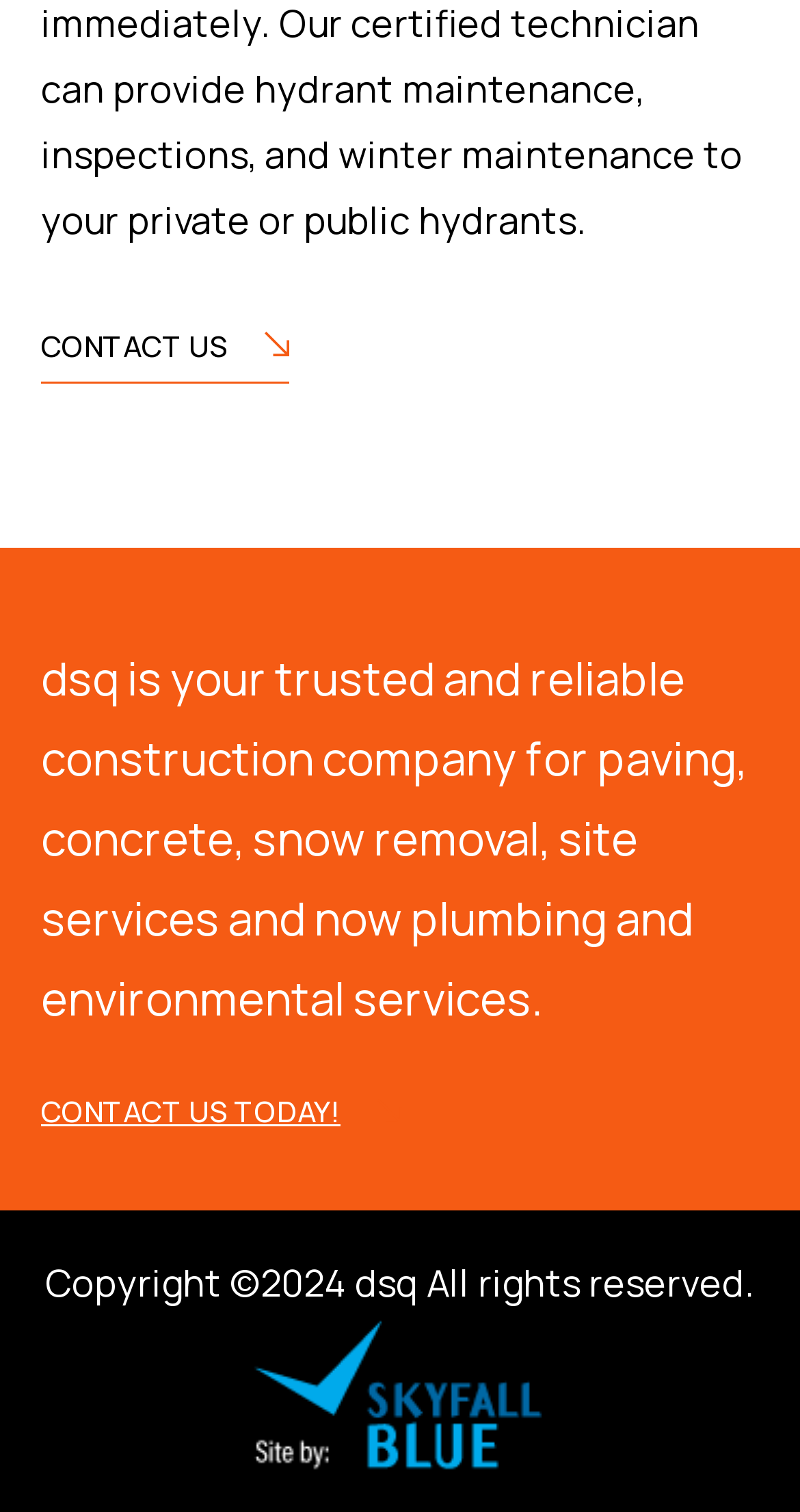Determine the bounding box coordinates for the HTML element mentioned in the following description: "Contact Us Today!". The coordinates should be a list of four floats ranging from 0 to 1, represented as [left, top, right, bottom].

[0.051, 0.716, 0.503, 0.76]